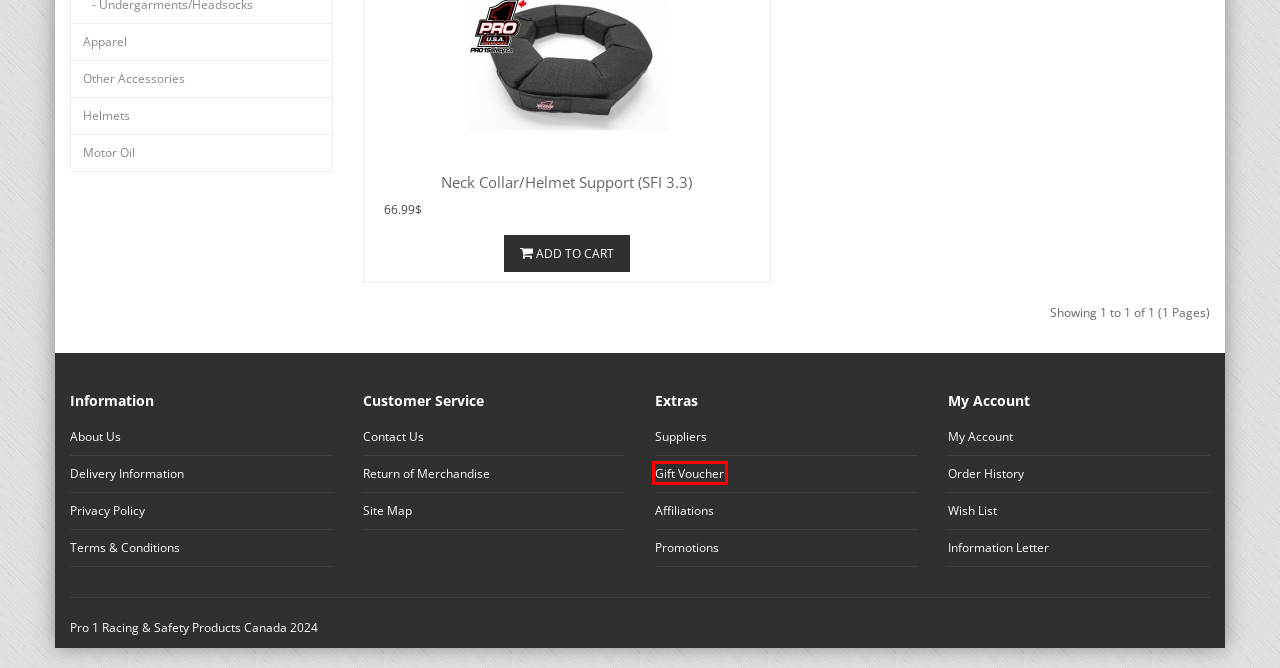Analyze the screenshot of a webpage with a red bounding box and select the webpage description that most accurately describes the new page resulting from clicking the element inside the red box. Here are the candidates:
A. Purchase a Gift Certificate
B. Terms & Conditions
C. Affiliate Program
D. Privacy Policy
E. Site Map
F. Delivery Information
G. Contact Us
H. Find Your Favorite Brand

A